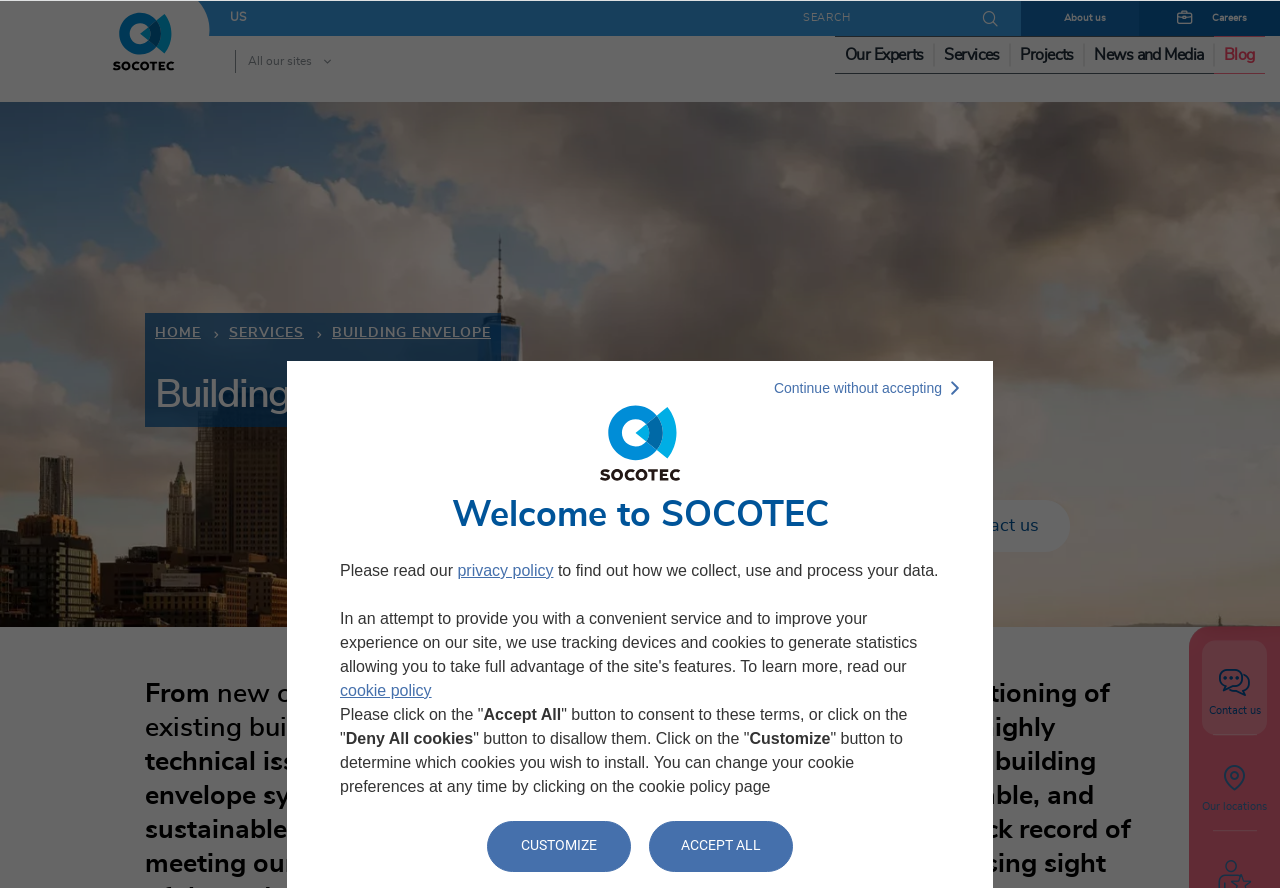Locate the bounding box of the UI element described by: "Careers" in the given webpage screenshot.

[0.89, 0.0, 1.0, 0.041]